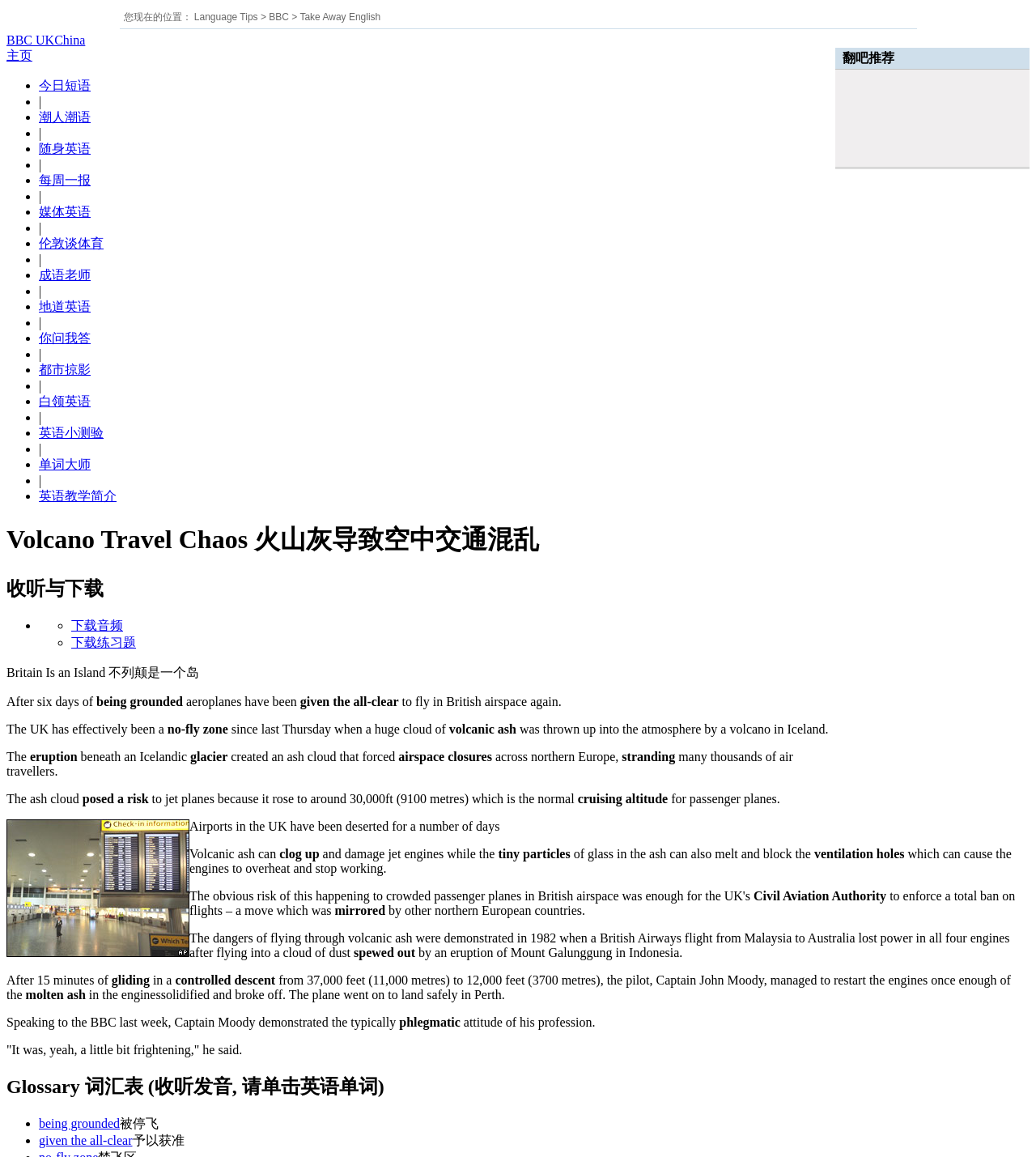Identify the coordinates of the bounding box for the element that must be clicked to accomplish the instruction: "click Language Tips".

[0.187, 0.01, 0.249, 0.02]